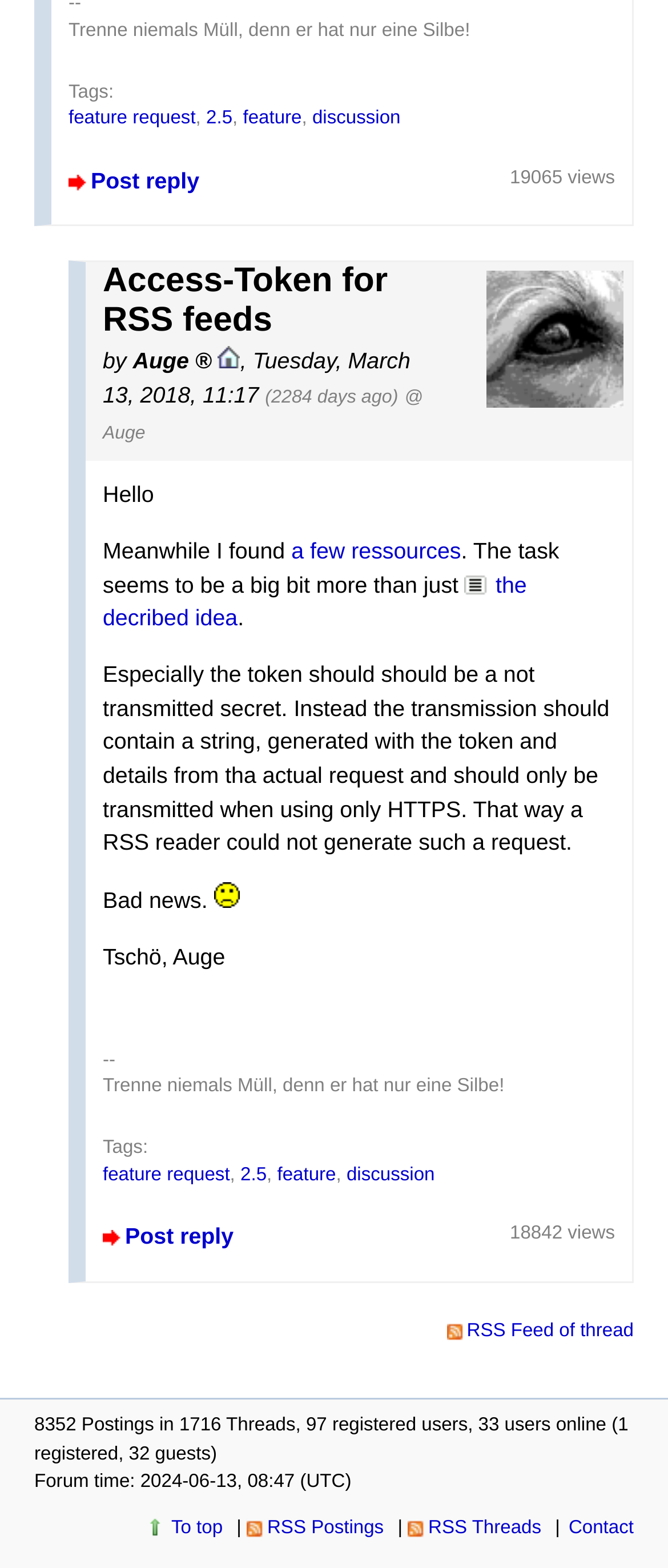Provide the bounding box coordinates for the UI element that is described by this text: "@ Auge". The coordinates should be in the form of four float numbers between 0 and 1: [left, top, right, bottom].

[0.154, 0.247, 0.633, 0.283]